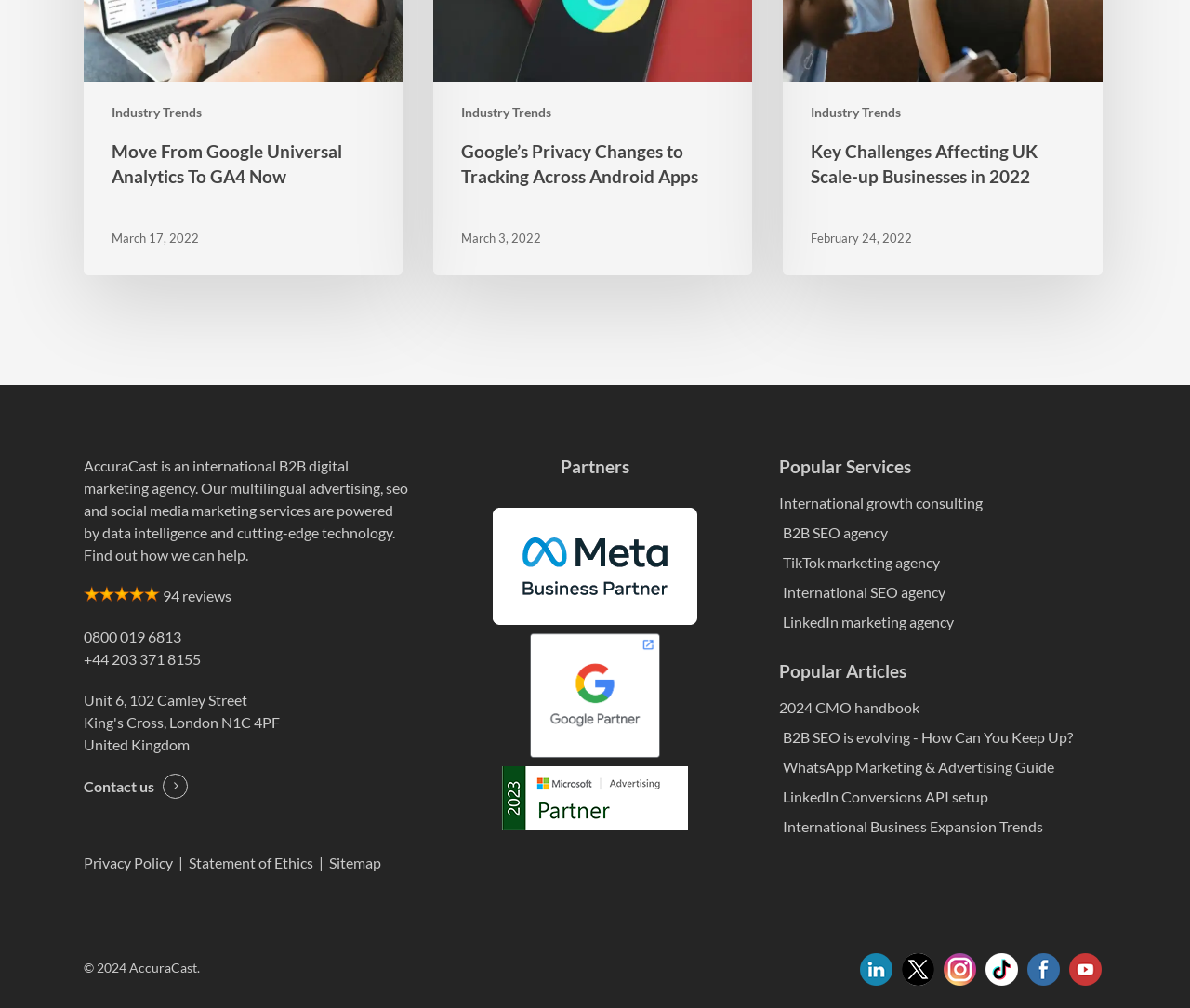Locate the bounding box coordinates of the clickable region to complete the following instruction: "Visit 'LinkedIn - AccuraCast'."

[0.723, 0.946, 0.75, 0.968]